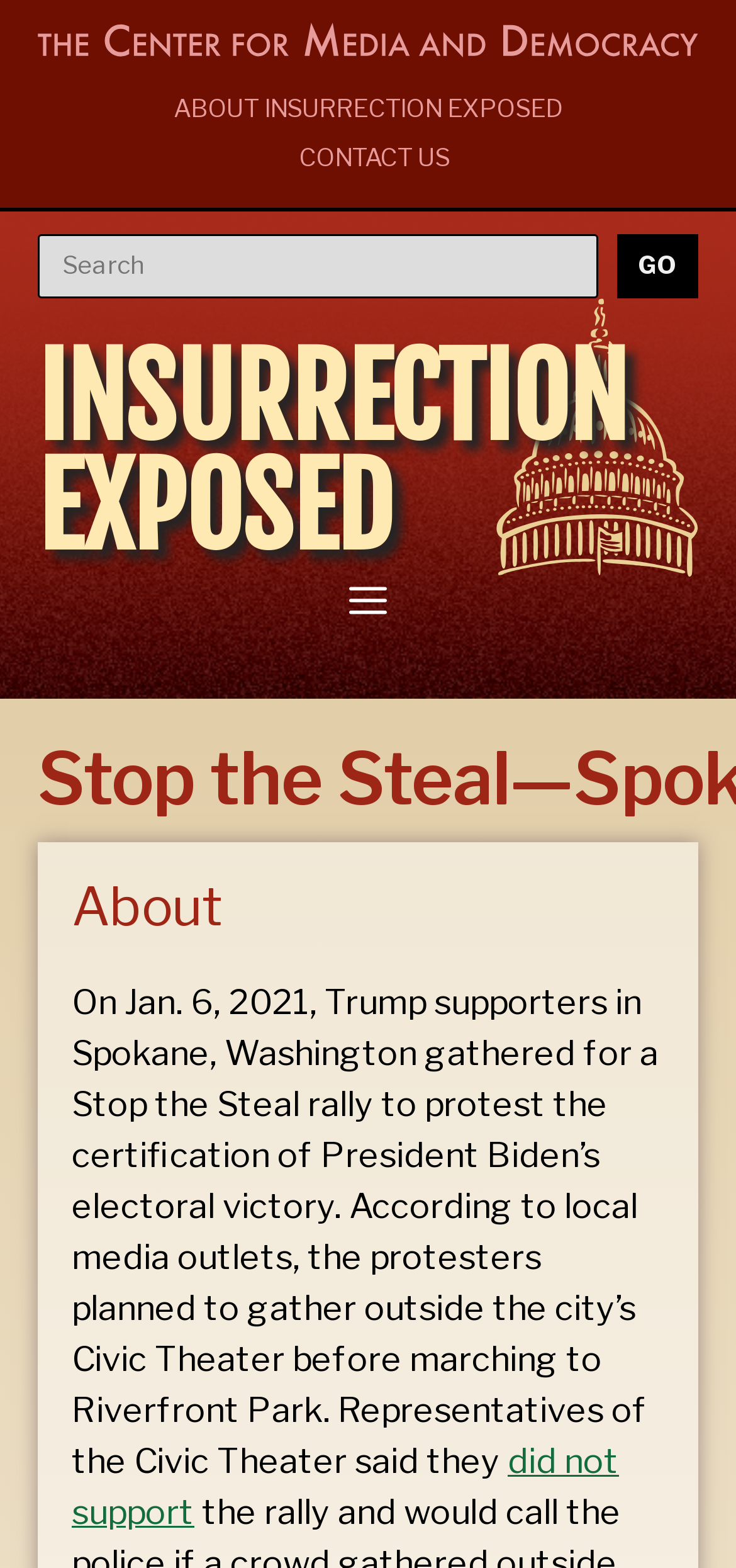Find the bounding box coordinates for the HTML element described in this sentence: "parent_node: Clarity Advanced Control". Provide the coordinates as four float numbers between 0 and 1, in the format [left, top, right, bottom].

None